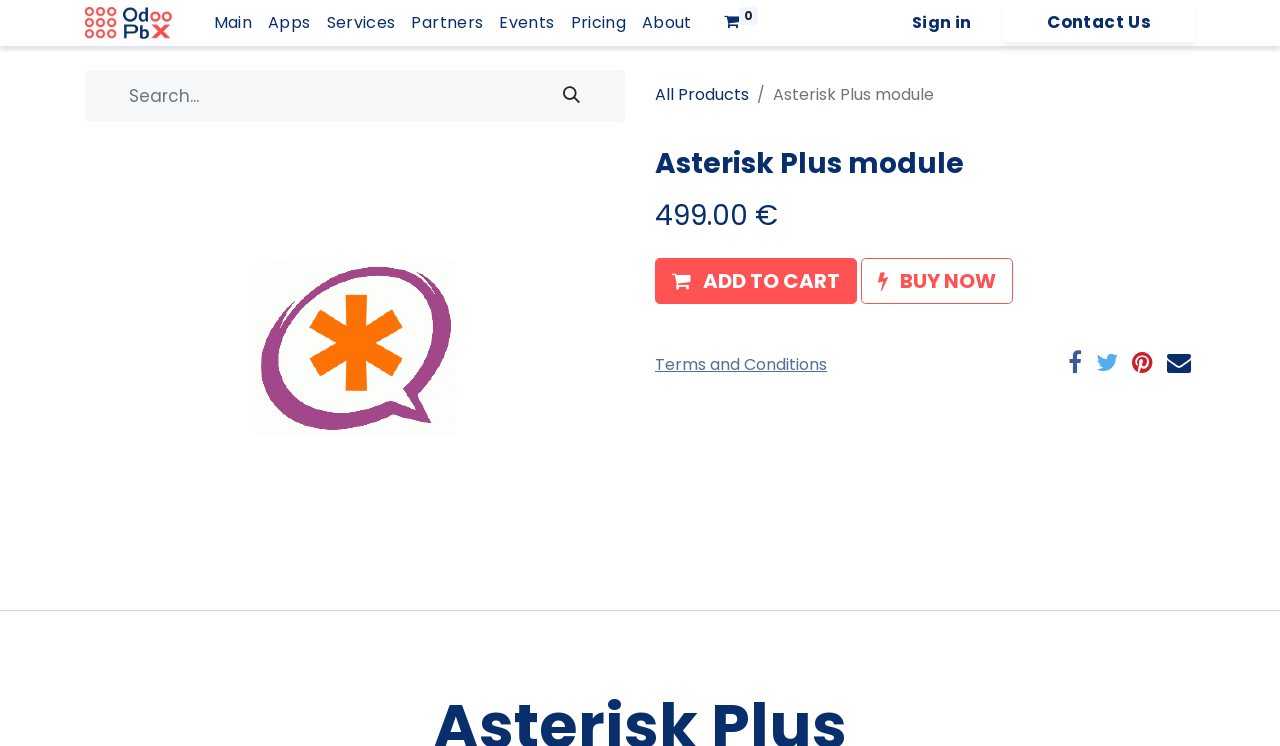Please find the bounding box coordinates of the clickable region needed to complete the following instruction: "Click the logo of OdooPBX". The bounding box coordinates must consist of four float numbers between 0 and 1, i.e., [left, top, right, bottom].

[0.066, 0.009, 0.142, 0.052]